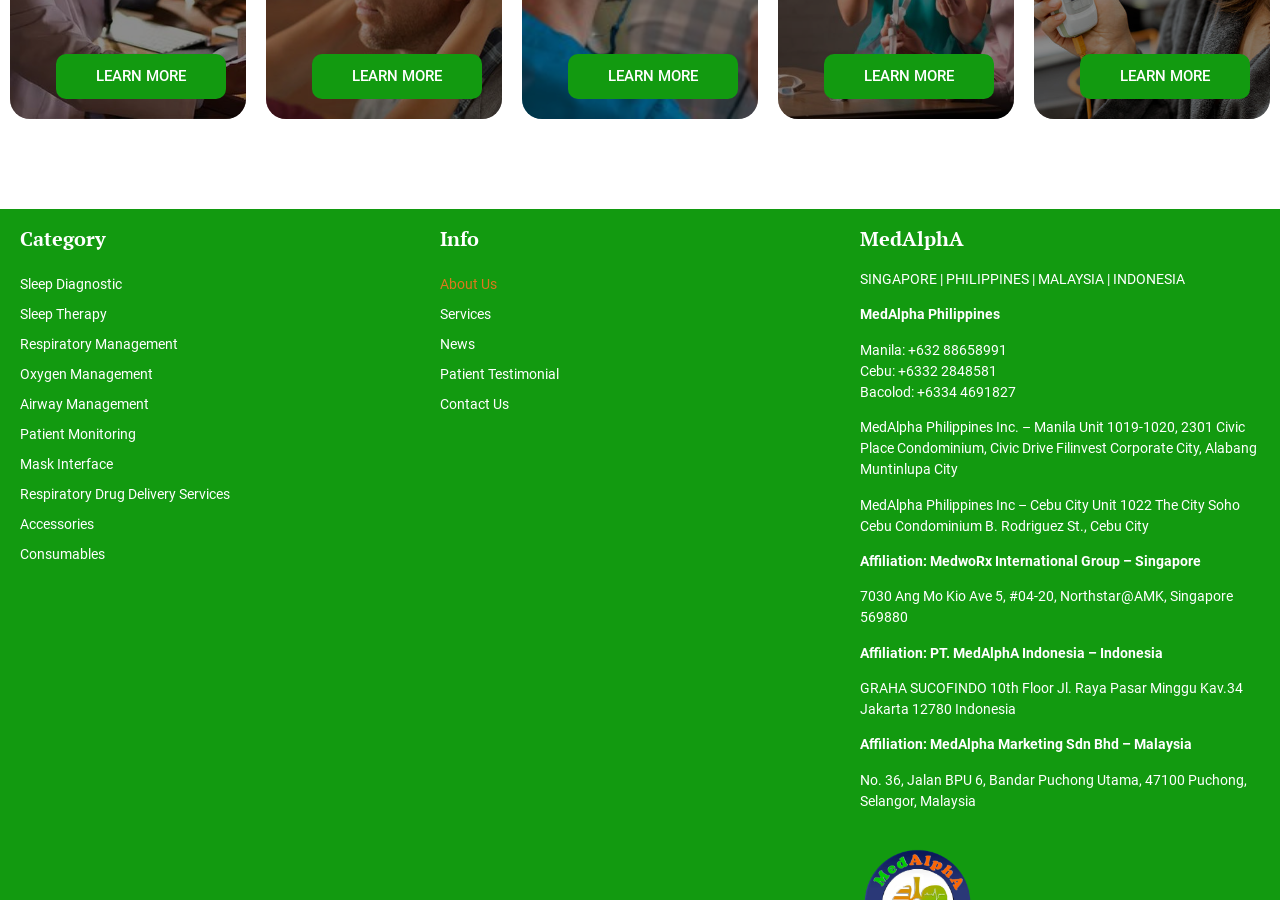Please pinpoint the bounding box coordinates for the region I should click to adhere to this instruction: "View 'About Us'".

[0.344, 0.299, 0.656, 0.332]